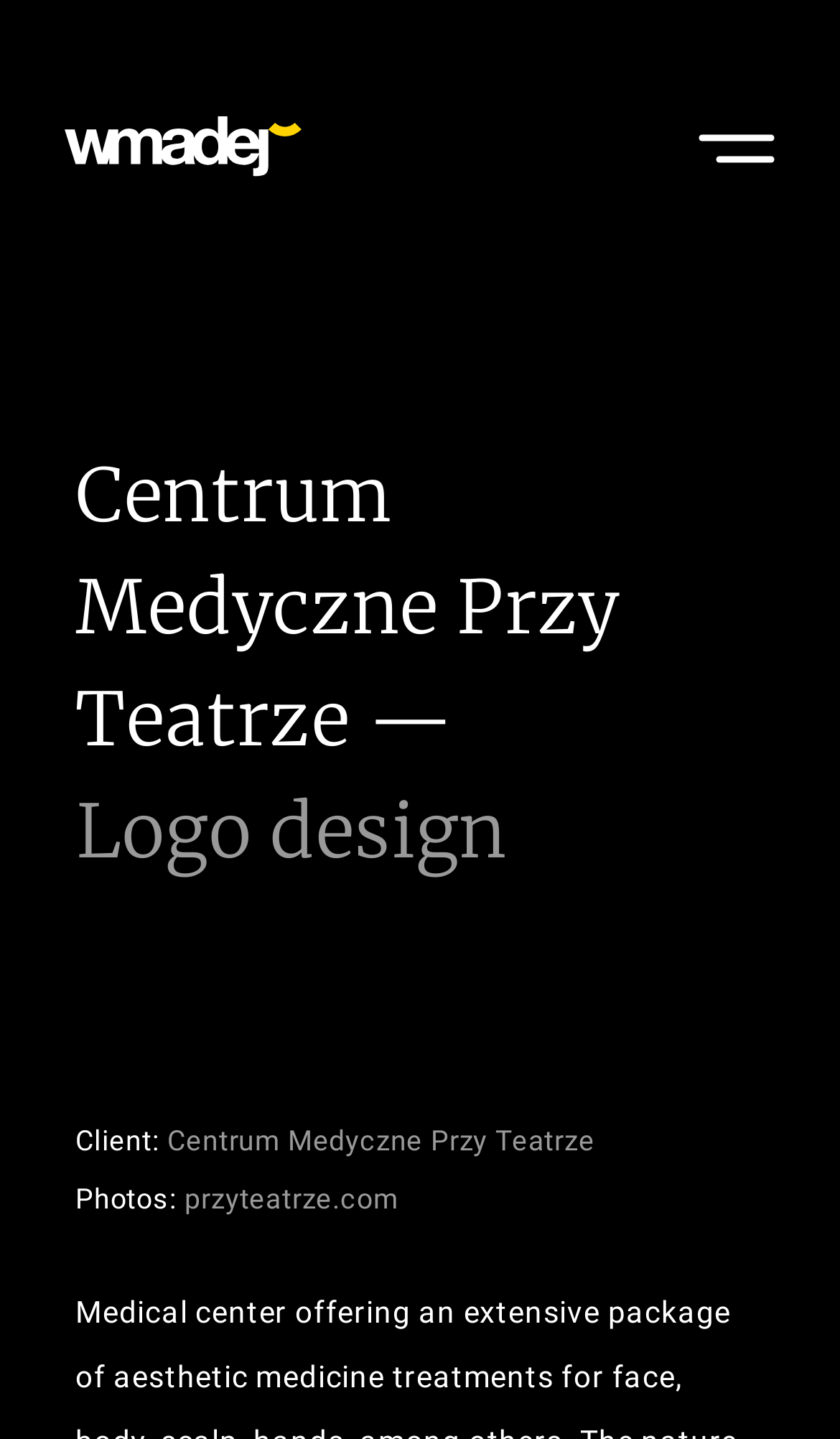What is the project type of the logo design?
Please provide a single word or phrase in response based on the screenshot.

Logo design